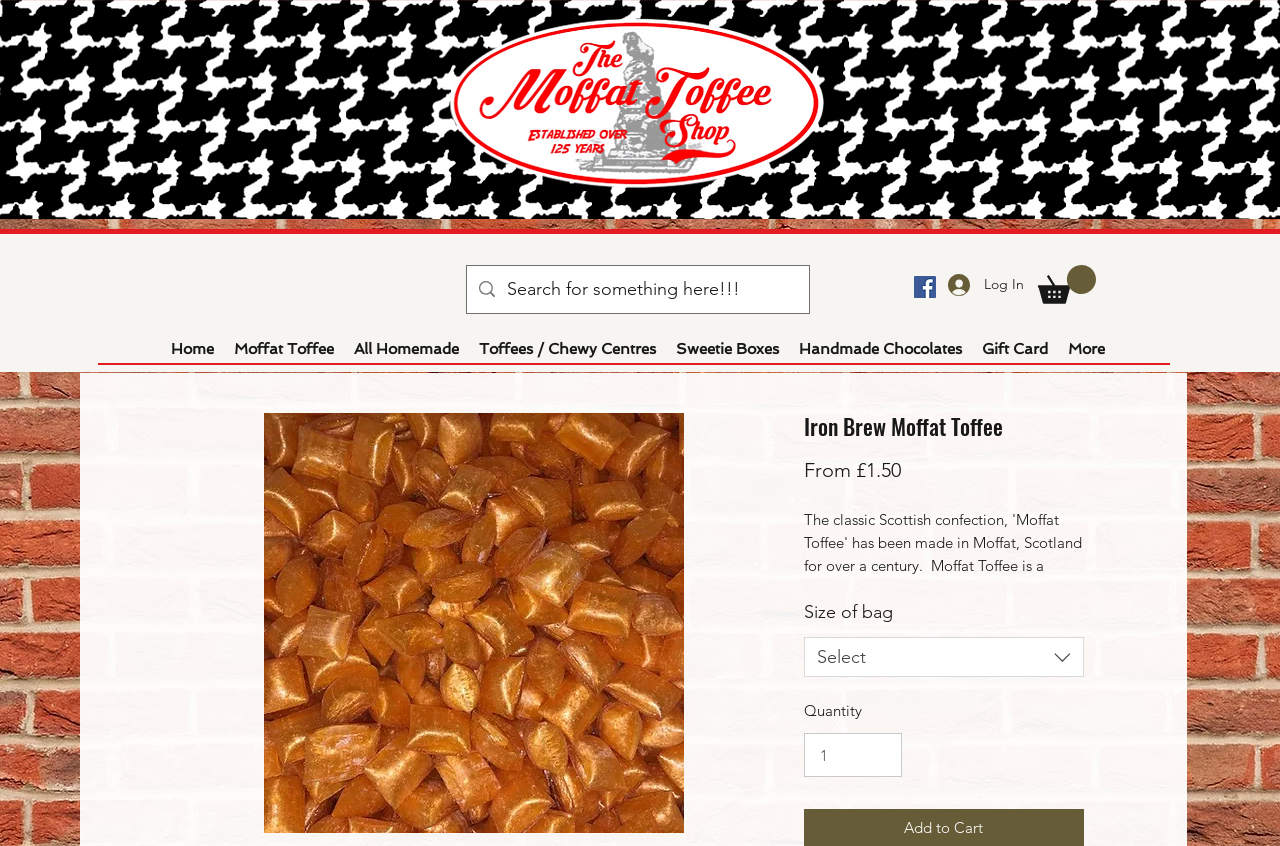Determine the main headline from the webpage and extract its text.

Iron Brew Moffat Toffee